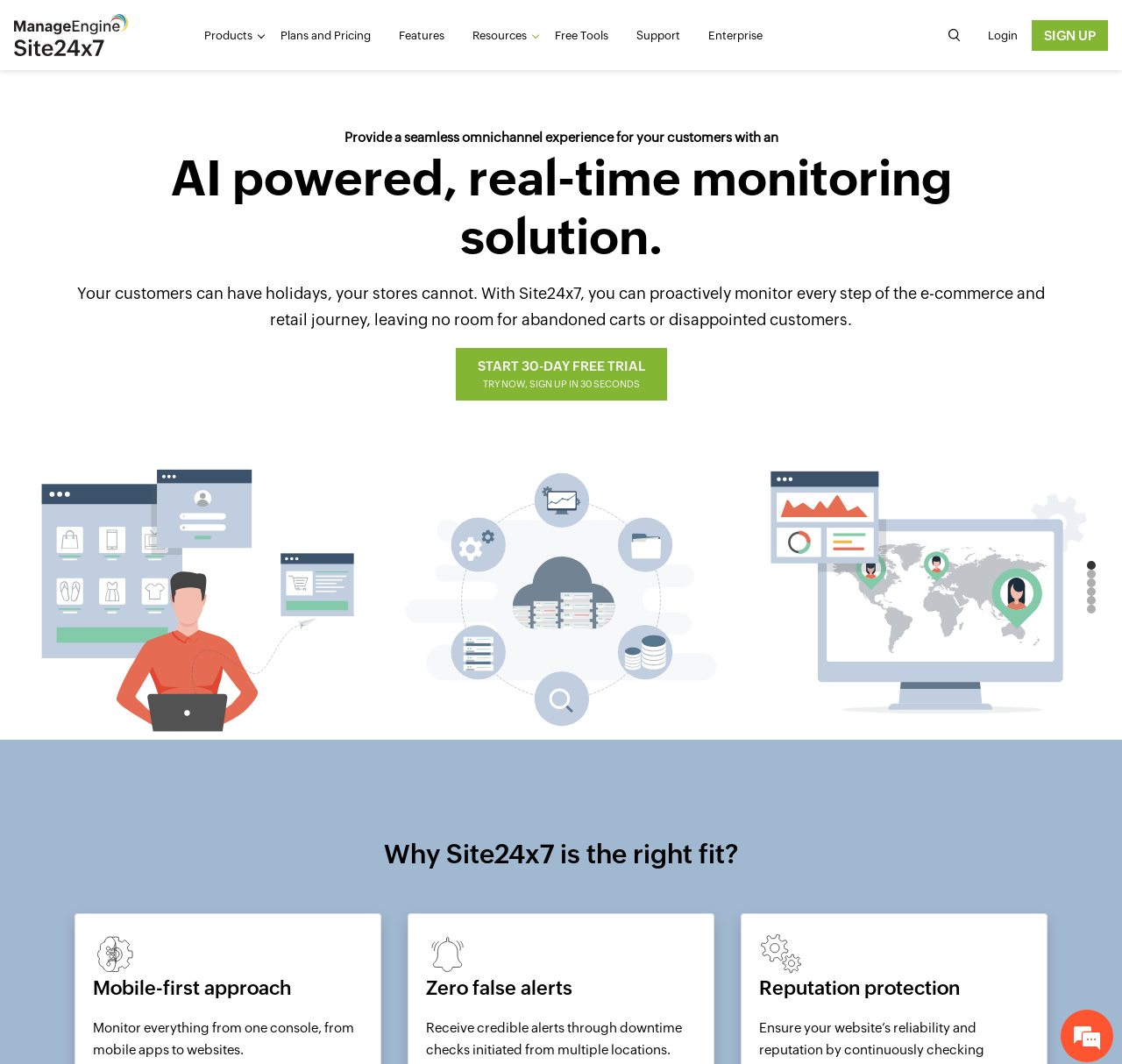Please find and report the bounding box coordinates of the element to click in order to perform the following action: "Click the 'Products' button". The coordinates should be expressed as four float numbers between 0 and 1, in the format [left, top, right, bottom].

[0.17, 0.02, 0.238, 0.046]